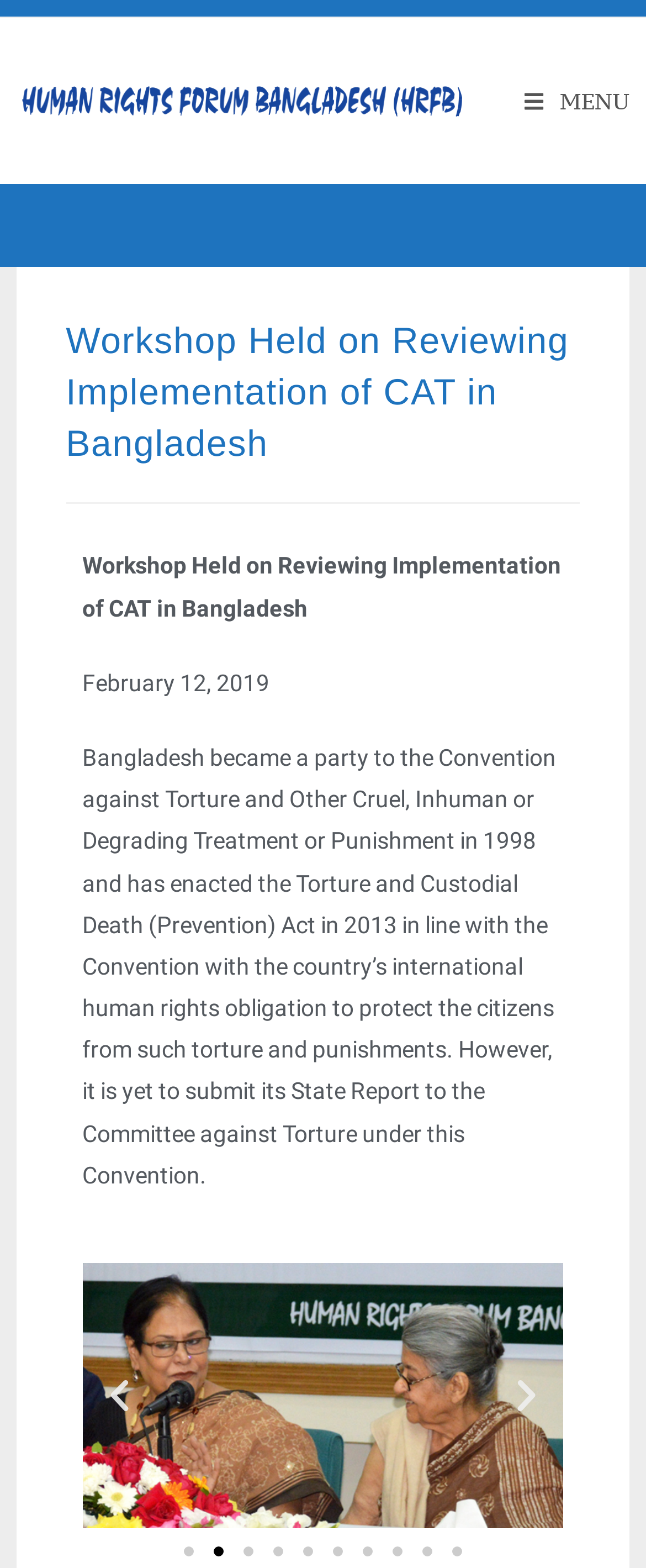Using the details from the image, please elaborate on the following question: What is the topic of the workshop?

The topic of the workshop can be found in the heading of the webpage, where it is written as 'Workshop Held on Reviewing Implementation of CAT in Bangladesh'.